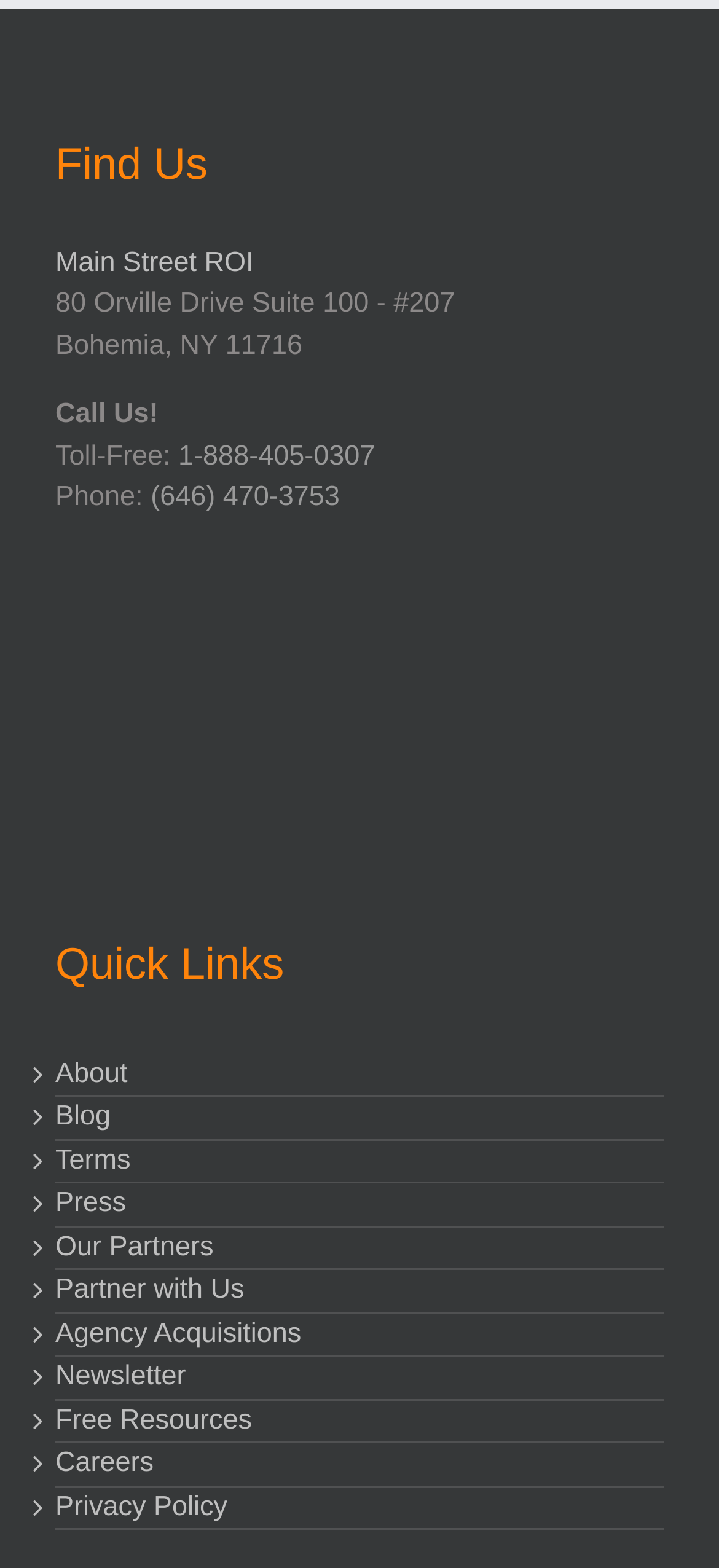Locate the bounding box coordinates of the clickable region necessary to complete the following instruction: "Visit the 'About' page". Provide the coordinates in the format of four float numbers between 0 and 1, i.e., [left, top, right, bottom].

[0.077, 0.672, 0.923, 0.699]